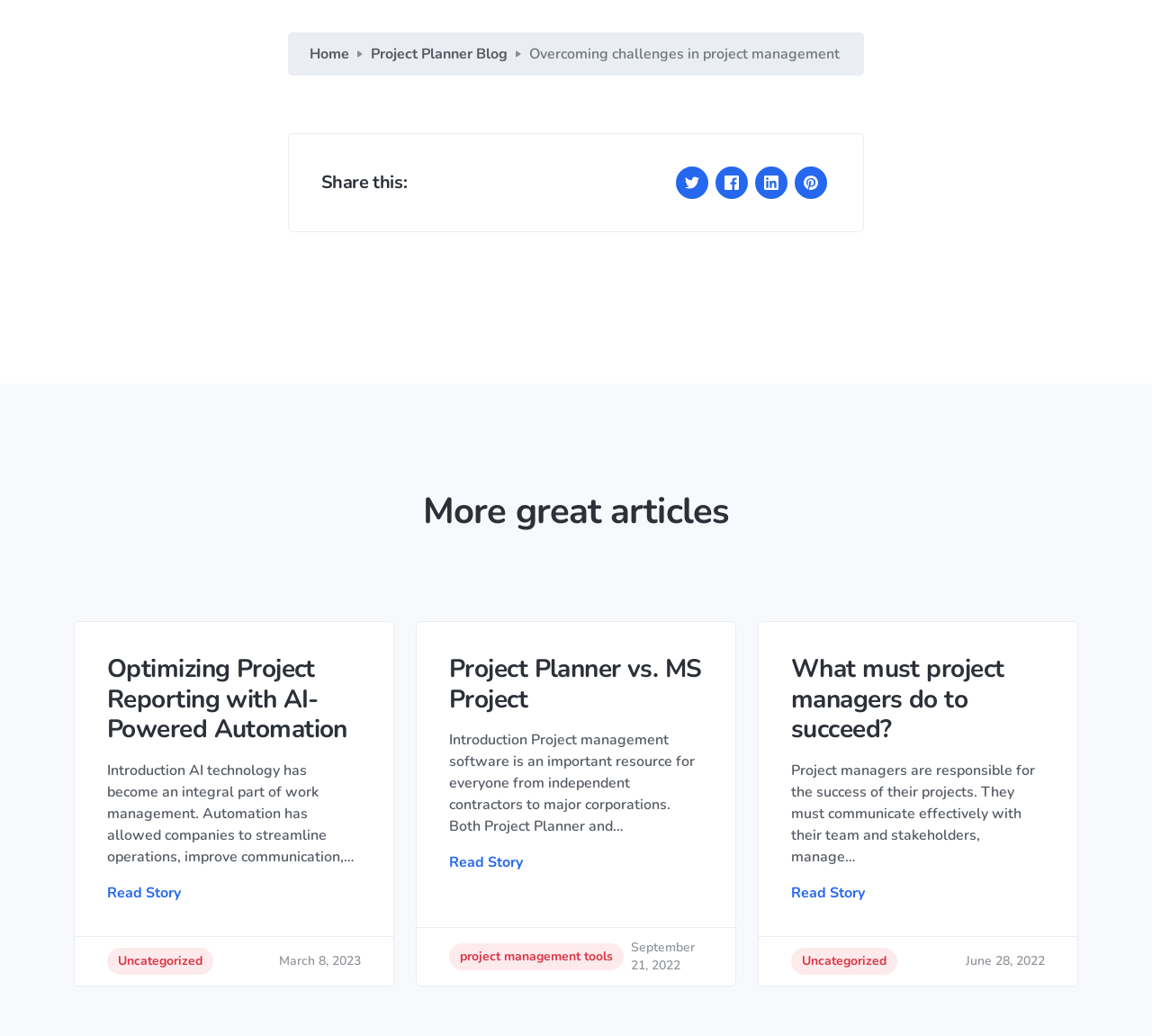Identify the bounding box coordinates of the clickable section necessary to follow the following instruction: "View the 'Project Planner vs. MS Project' article". The coordinates should be presented as four float numbers from 0 to 1, i.e., [left, top, right, bottom].

[0.39, 0.632, 0.61, 0.69]